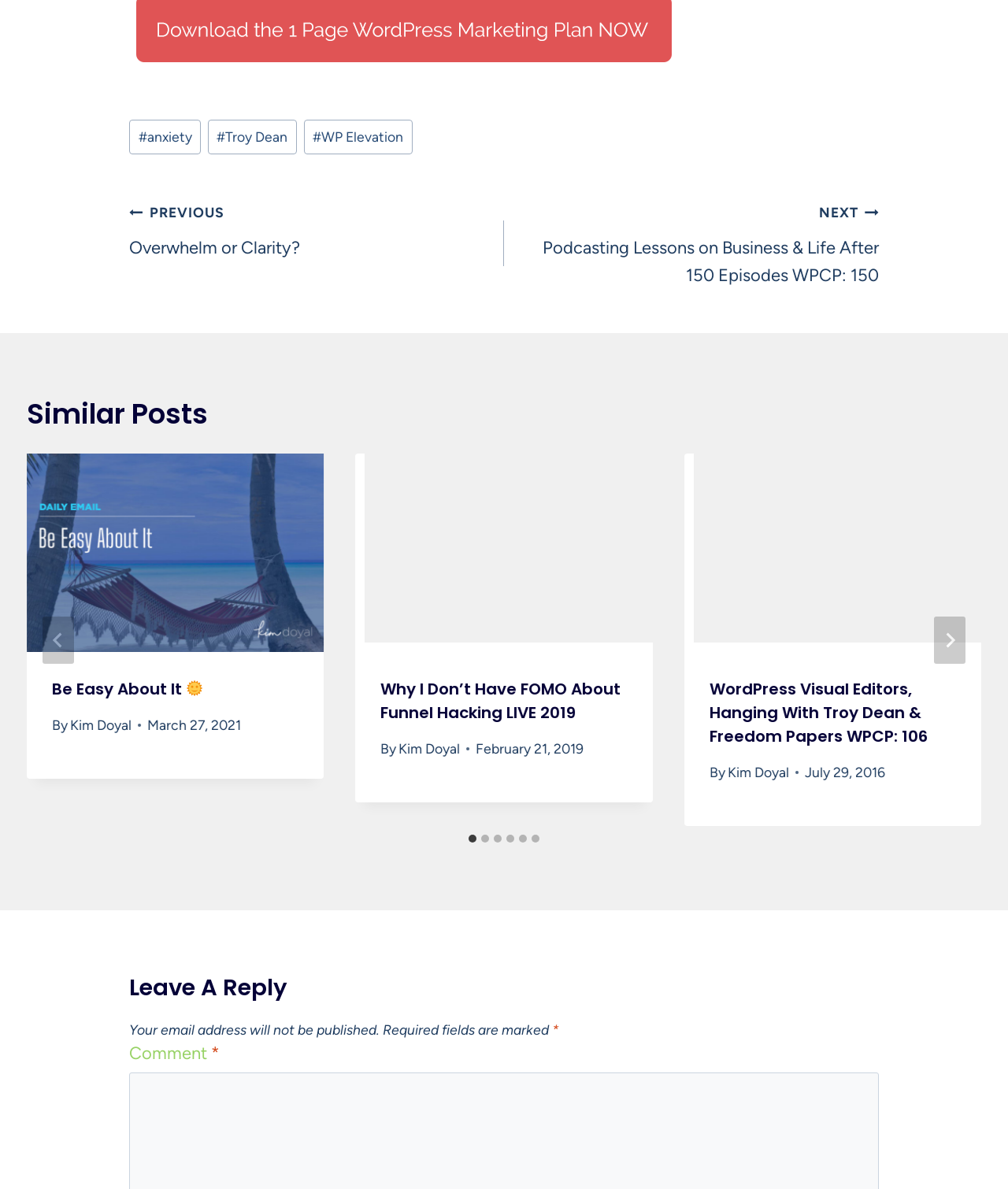What is the navigation option above the similar posts section?
Based on the image, provide your answer in one word or phrase.

Posts